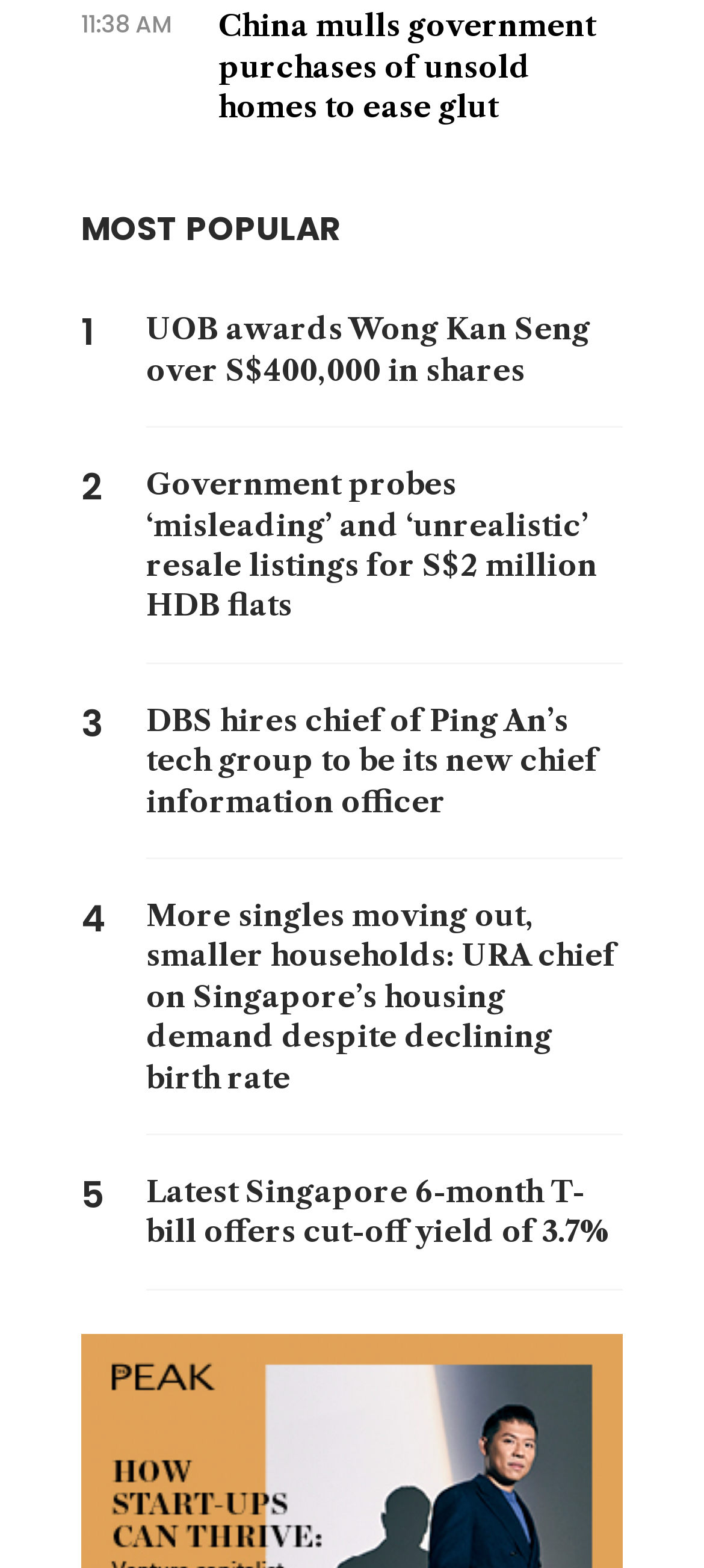Identify the bounding box coordinates for the UI element described as follows: contact us. Use the format (top-left x, top-left y, bottom-right x, bottom-right y) and ensure all values are floating point numbers between 0 and 1.

[0.34, 0.889, 0.645, 0.916]